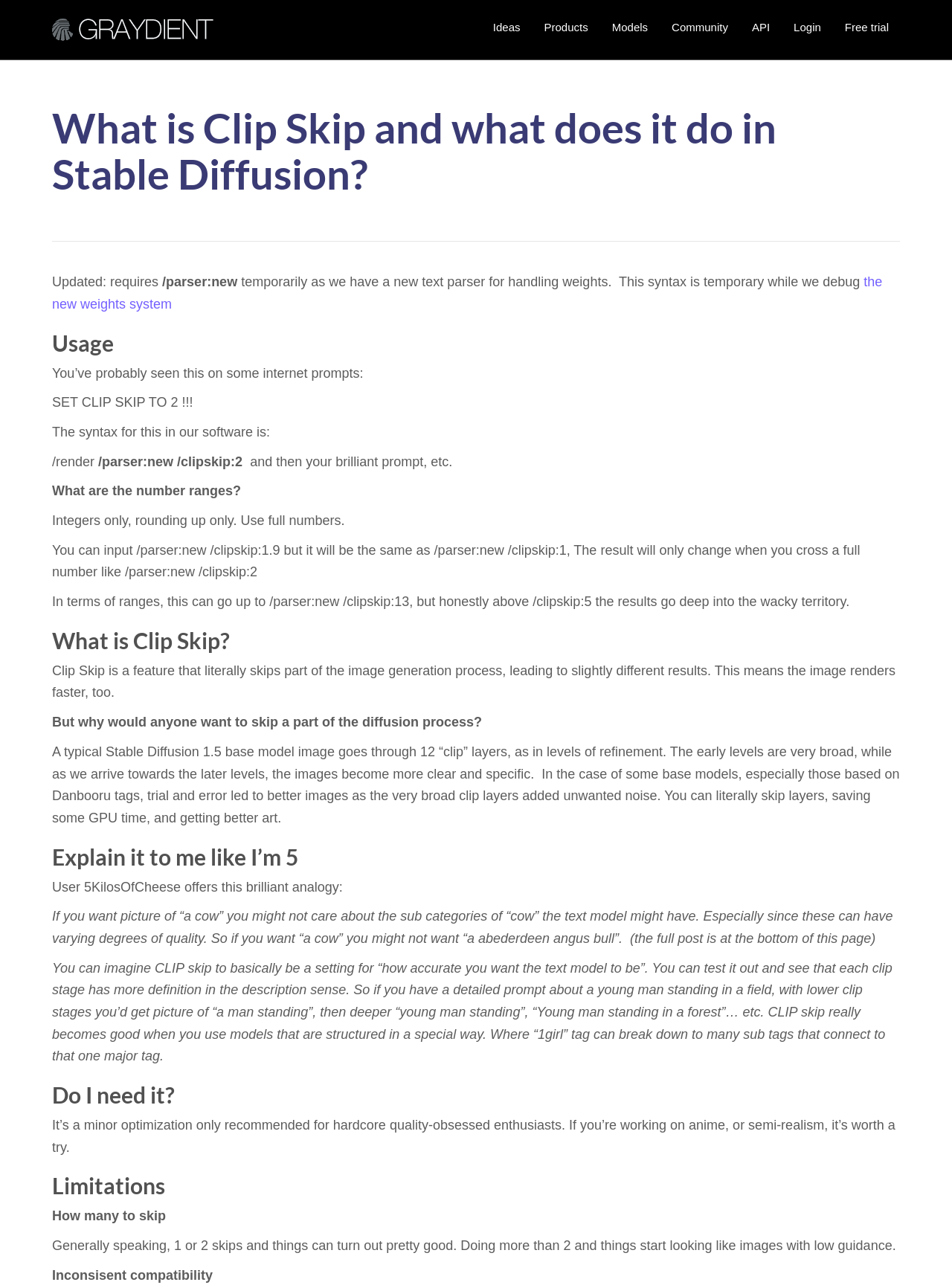Locate the bounding box coordinates of the item that should be clicked to fulfill the instruction: "Click on the 'the new weights system' link".

[0.055, 0.214, 0.927, 0.242]